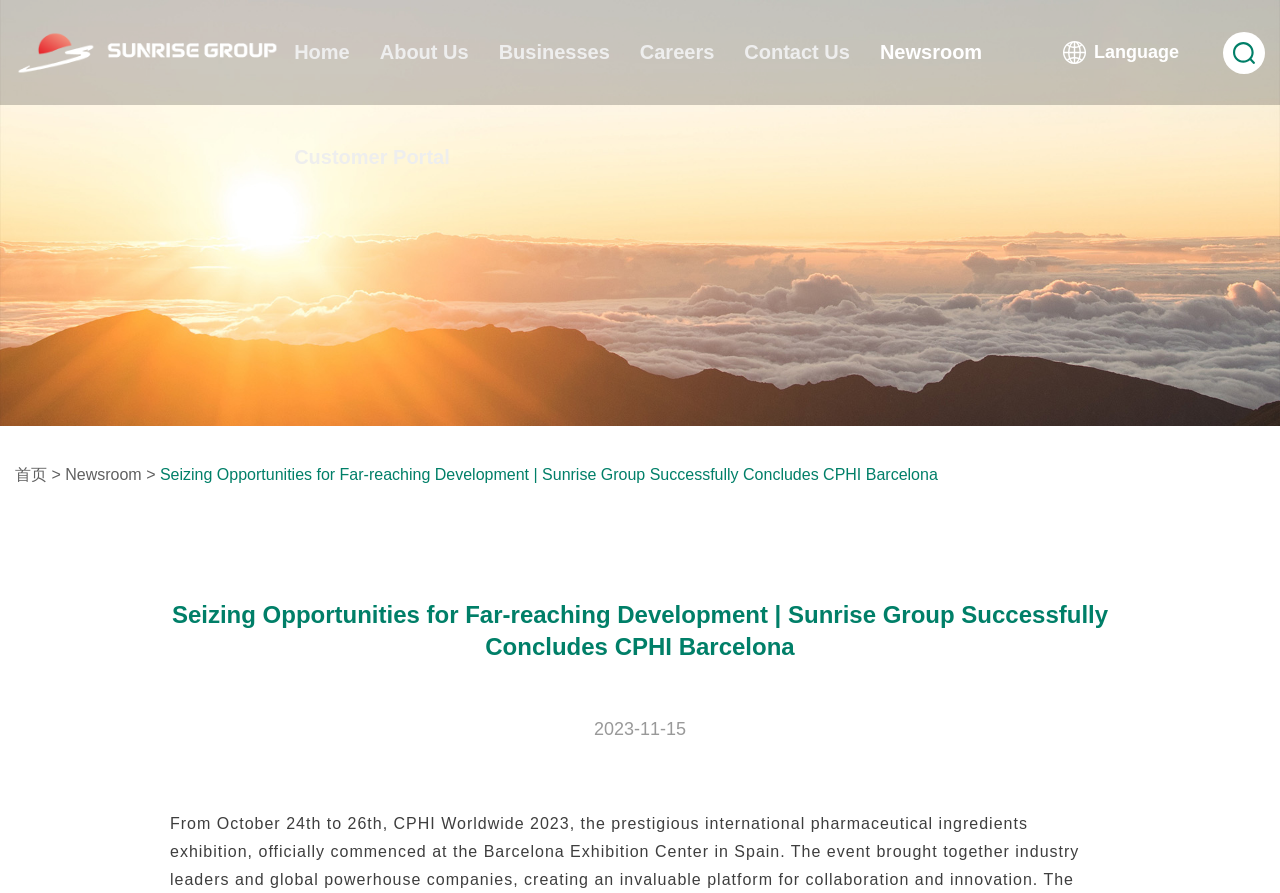Determine the coordinates of the bounding box that should be clicked to complete the instruction: "go to home page". The coordinates should be represented by four float numbers between 0 and 1: [left, top, right, bottom].

[0.23, 0.0, 0.273, 0.118]